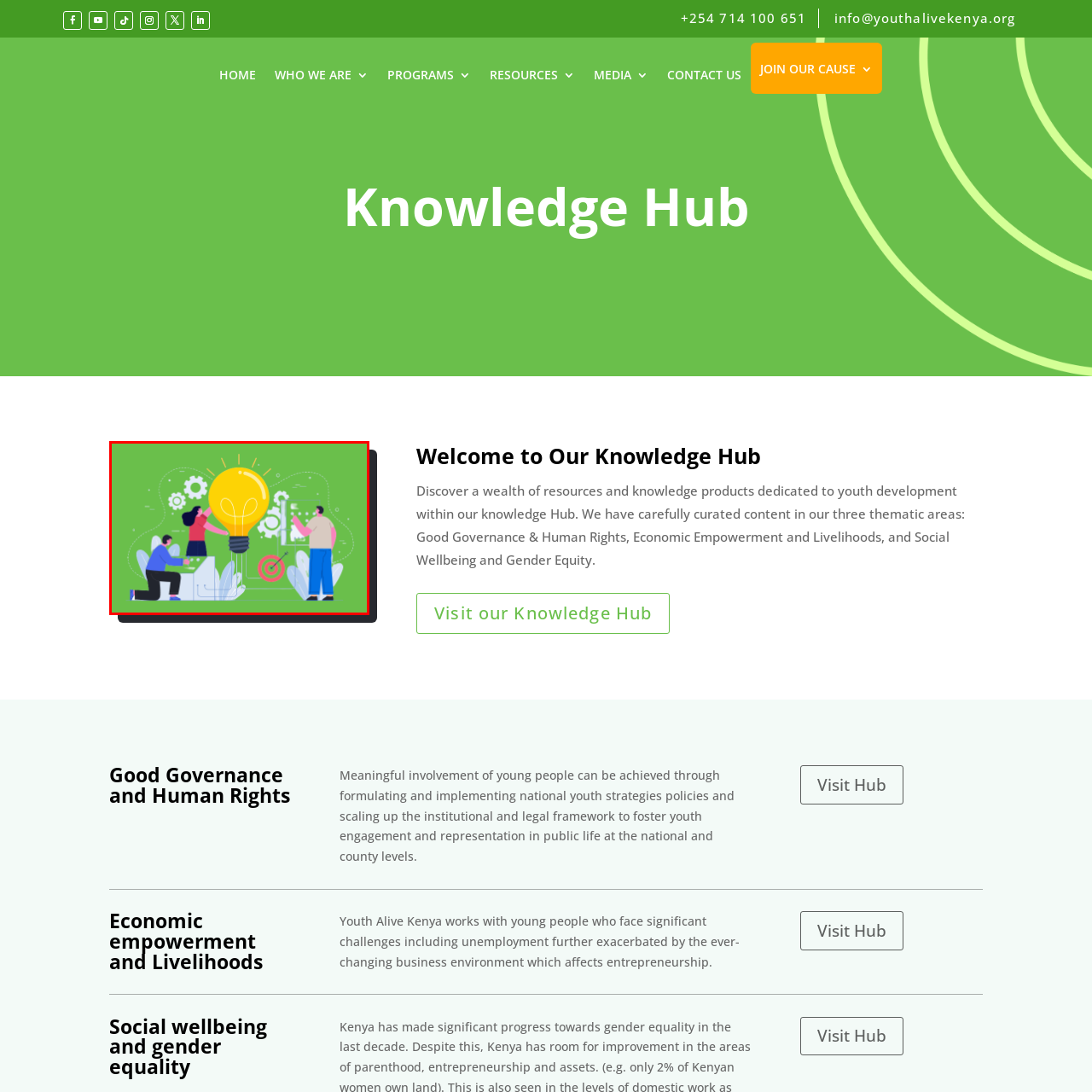Give a thorough and detailed account of the visual content inside the red-framed part of the image.

The image illustrates a vibrant and inspiring scene centered around a large, glowing light bulb, symbolizing creativity and innovation. In the foreground, two individuals are actively collaborating: one is seated, focused on a computer or a similar device, while the other stands with a tablet, engaging in discussion. A third person, positioned on the left, contributes by adjusting elements above, suggesting teamwork and shared goals. Surrounding them are whimsical gear designs and graphical targets that signify strategic planning and problem-solving, all set against a bright green background that enhances the theme of growth and potential. This artwork captures the essence of youth empowerment and knowledge sharing, resonating with the mission of promoting youth development and resourcefulness.